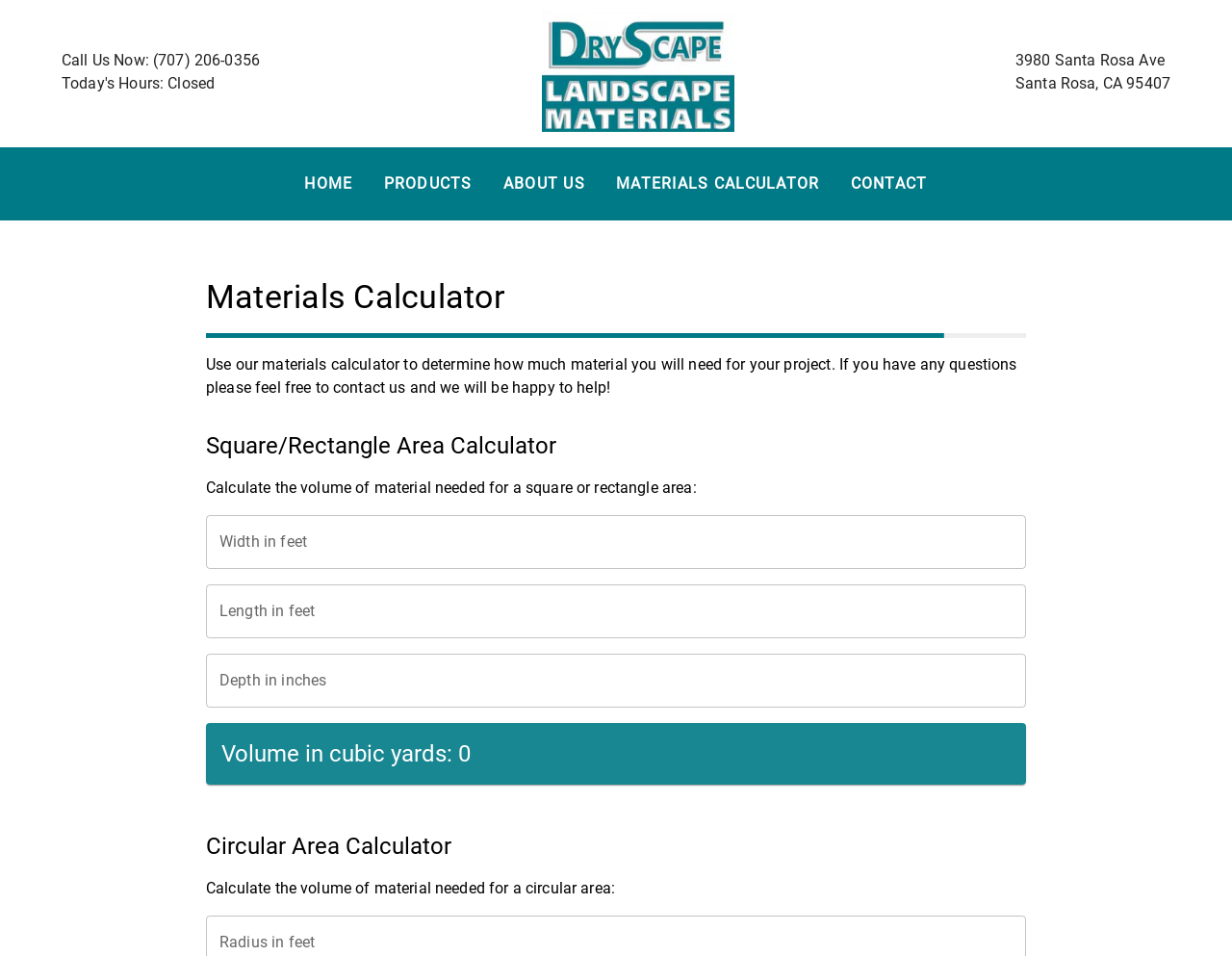Present a detailed account of what is displayed on the webpage.

The webpage is about Dryscape Materials, a landscape supply company serving Santa Rosa, Rohnert Park, Cotati, Petaluma, and surrounding areas. At the top left, there is a call-to-action "Call Us Now" with a phone number, accompanied by a "Closed" status indicator. To the right of these elements, the company's logo is displayed.

Below the logo, there is a navigation menu with five links: "HOME", "PRODUCTS", "ABOUT US", "MATERIALS CALCULATOR", and "CONTACT". Each link has a corresponding button.

The main content of the page is focused on the Materials Calculator. There is a heading "Materials Calculator" followed by a progress bar and a brief description of the calculator's purpose. Below this, there are two calculators: Square/Rectangle Area Calculator and Circular Area Calculator.

The Square/Rectangle Area Calculator has input fields for Width, Length, and Depth, with corresponding spin buttons to adjust the values. The calculator displays the result in a heading "Volume in cubic yards: 0".

The Circular Area Calculator has an input field for Radius, with a corresponding spin button. The calculator also displays a brief description of its purpose.

At the top right, there is an address link "3980 Santa Rosa Ave Santa Rosa, CA 95407", which is likely the company's physical location.